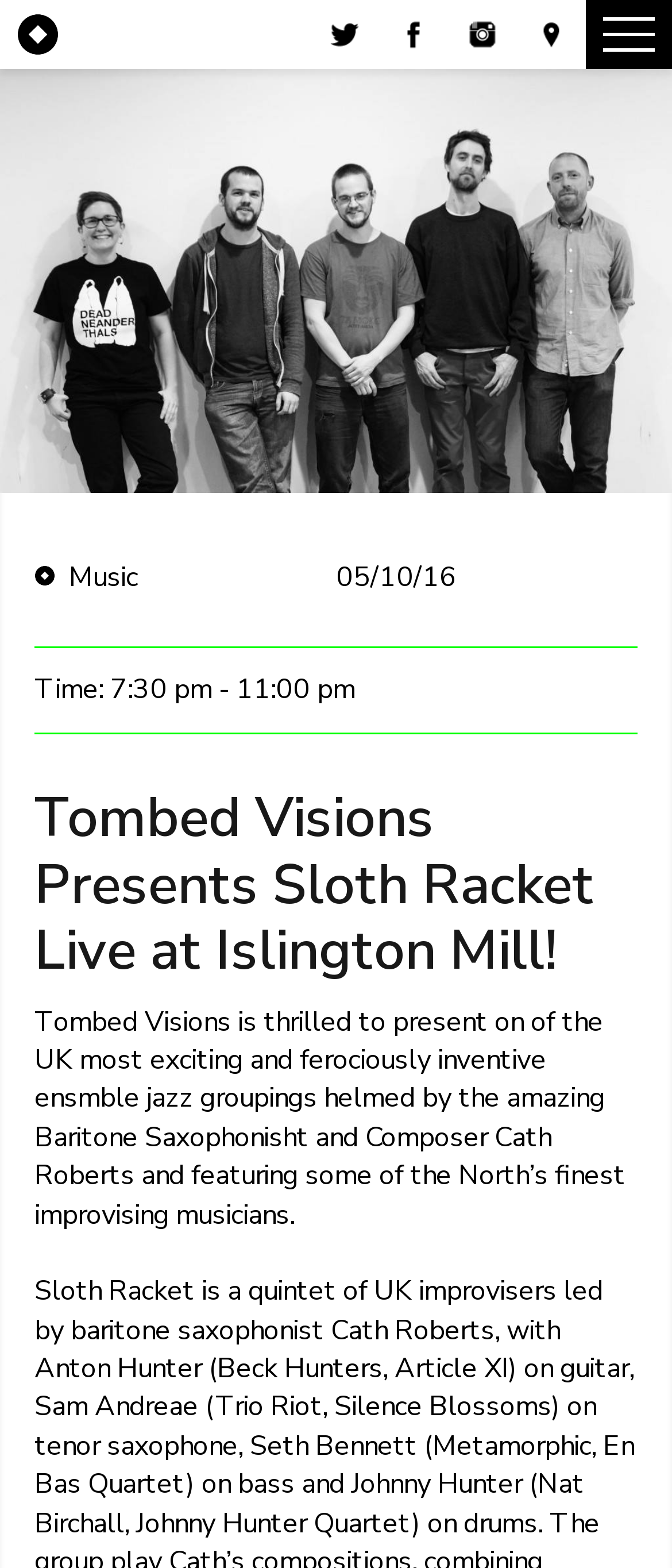Describe in detail what you see on the webpage.

The webpage is about an event, "Tombed Visions Presents Sloth Racket Live at Islington Mill", which is an artist-led endeavor. At the top left corner, there is a link to "Islington Mill" accompanied by an image. On the top right corner, there are four social media links, namely Twitter, Facebook, Instagram, and Map, each with its corresponding image. Next to these links, there is a "Menu" button.

Below the top section, there are four main navigation links on the left side: "What's On", "About Us", "Join us", and "Journal". On the right side, there is a large image related to the event.

In the middle section, there are several pieces of information about the event. There is a link to "Music" on the left side, and a date "05/10/16" on the right side. Below the date, there is a text describing the event time, "7:30 pm - 11:00 pm". 

The main content of the webpage is a heading that repeats the event title, followed by a paragraph describing the event in detail. The text explains that Tombed Visions is presenting a live music event featuring a jazz group led by Cath Roberts and other improvising musicians from the North.